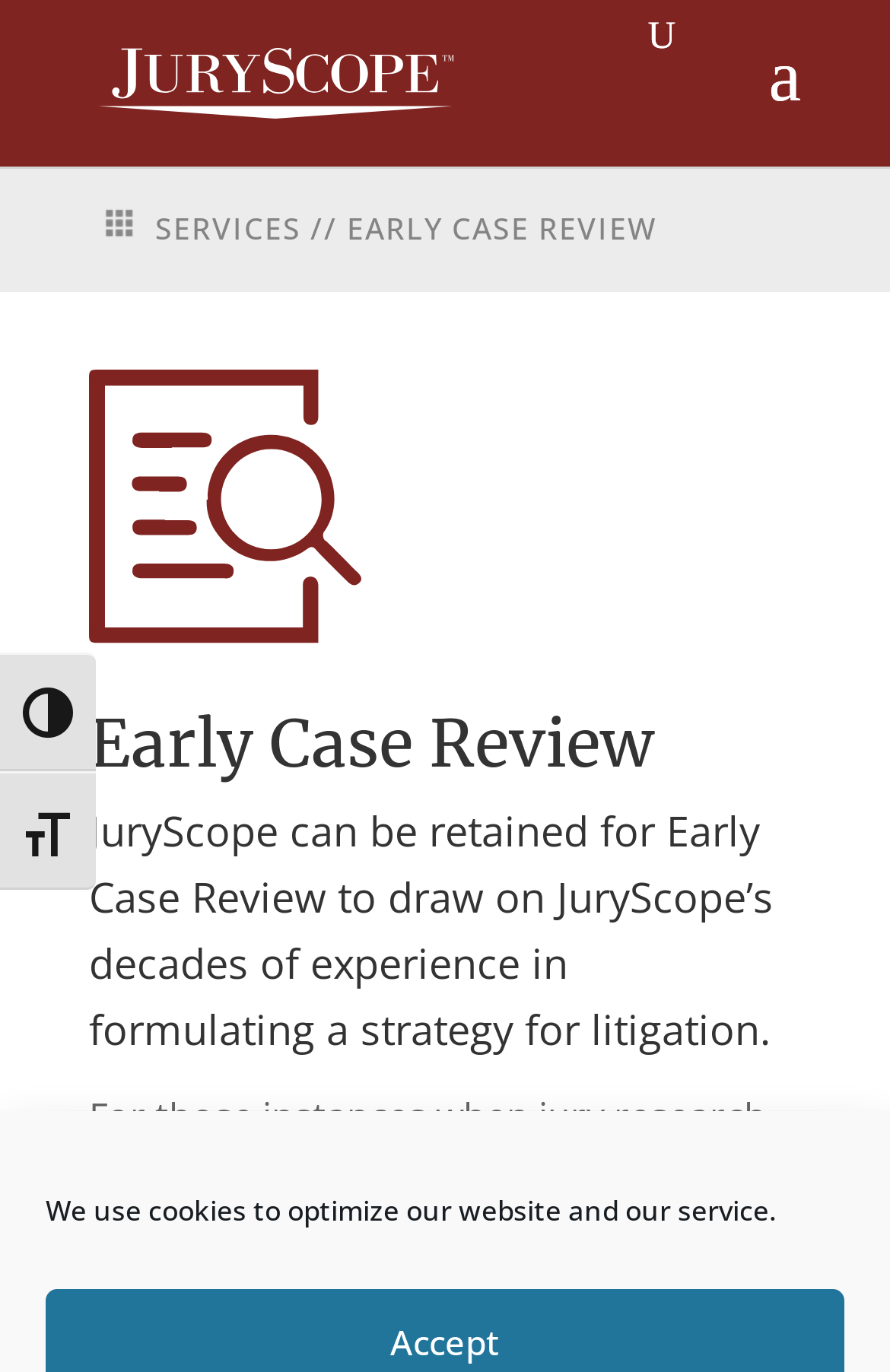What is the purpose of JuryScope?
Answer with a single word or phrase by referring to the visual content.

Early Case Review